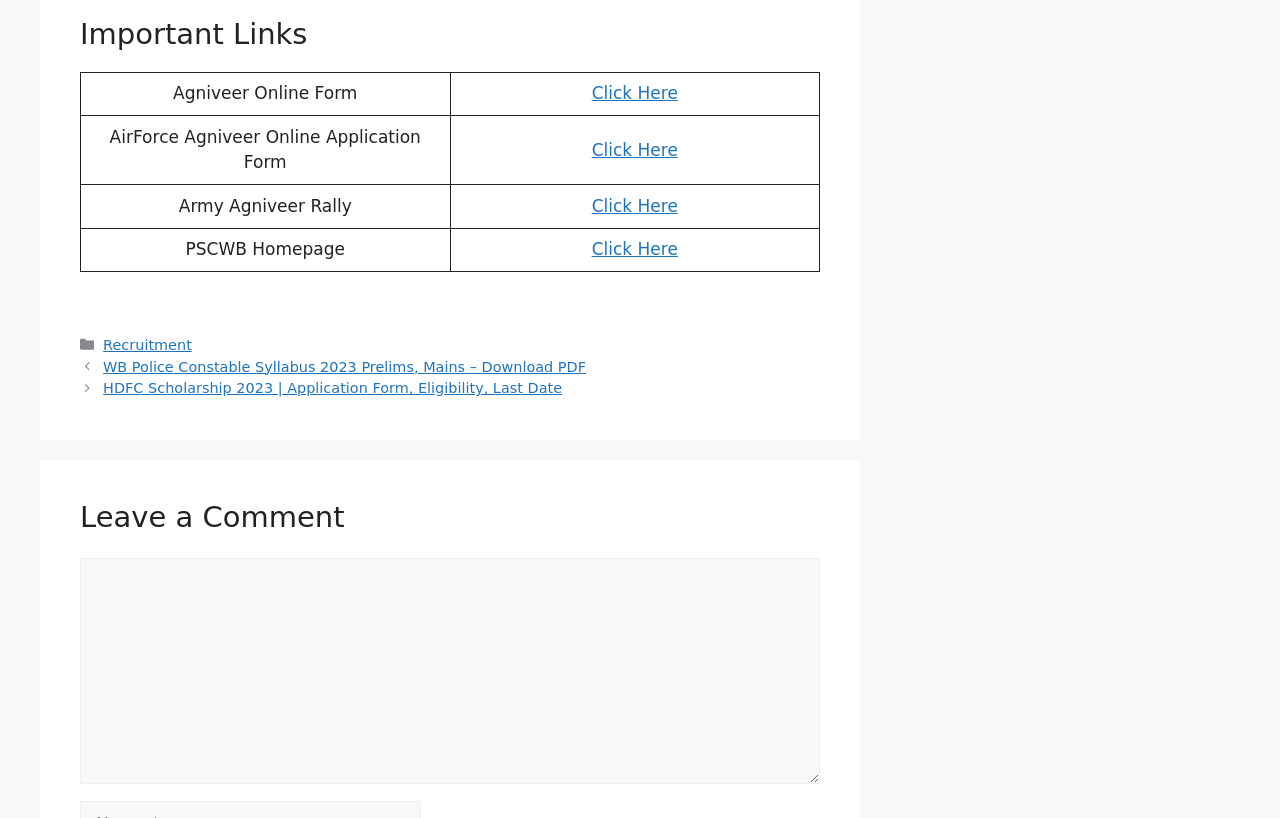Identify the bounding box coordinates of the region I need to click to complete this instruction: "Click on PSCWB Homepage link".

[0.462, 0.293, 0.53, 0.317]